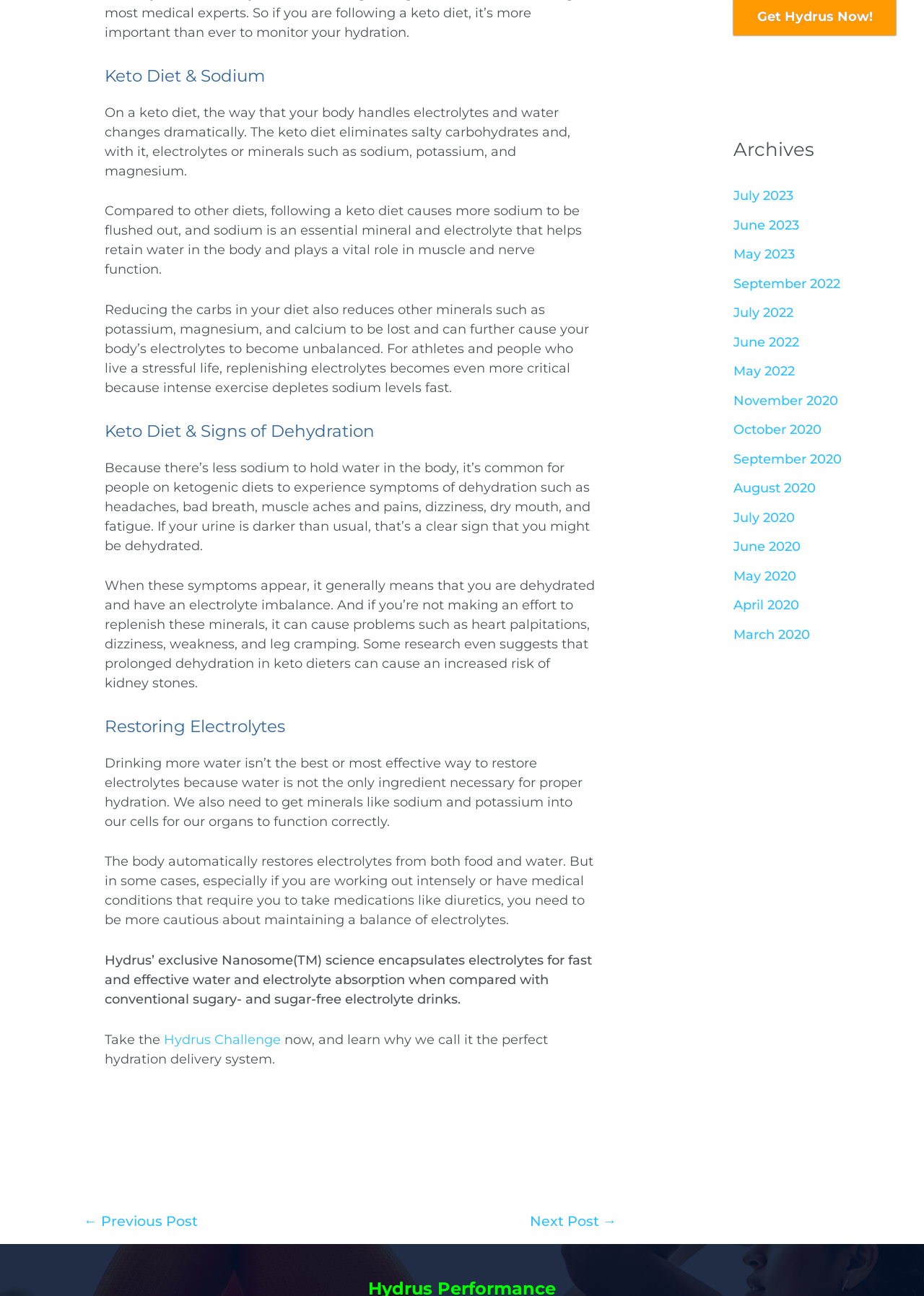Given the webpage screenshot, identify the bounding box of the UI element that matches this description: "September 2020".

[0.794, 0.348, 0.911, 0.36]